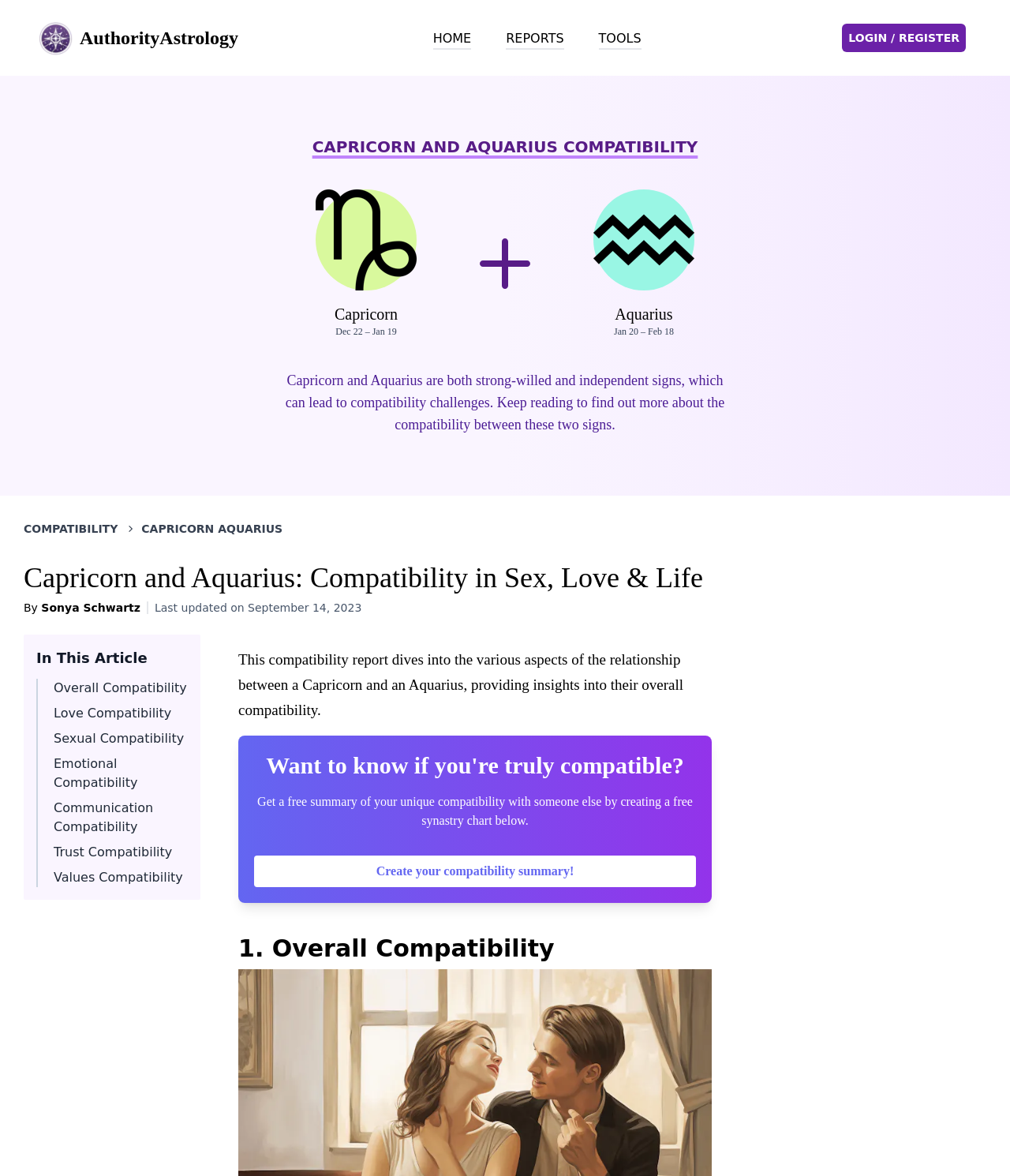What is the date range for Capricorn?
Please provide a comprehensive and detailed answer to the question.

The date range for Capricorn can be found in the StaticText element with the text 'Dec 22 – Jan 19', which is located below the image of Capricorn.